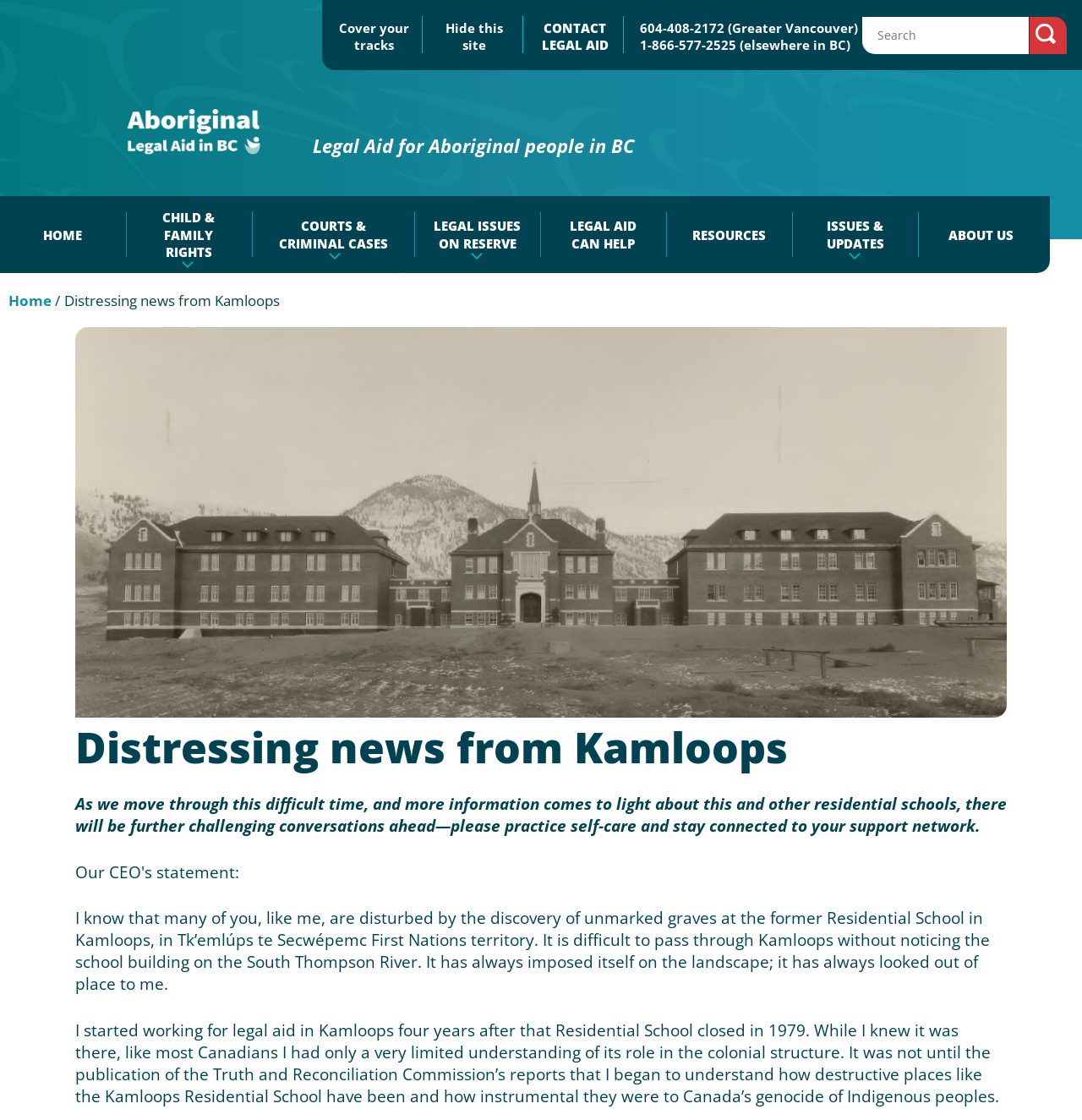Find the bounding box coordinates for the element that must be clicked to complete the instruction: "Go to home page". The coordinates should be four float numbers between 0 and 1, indicated as [left, top, right, bottom].

[0.034, 0.137, 0.241, 0.157]